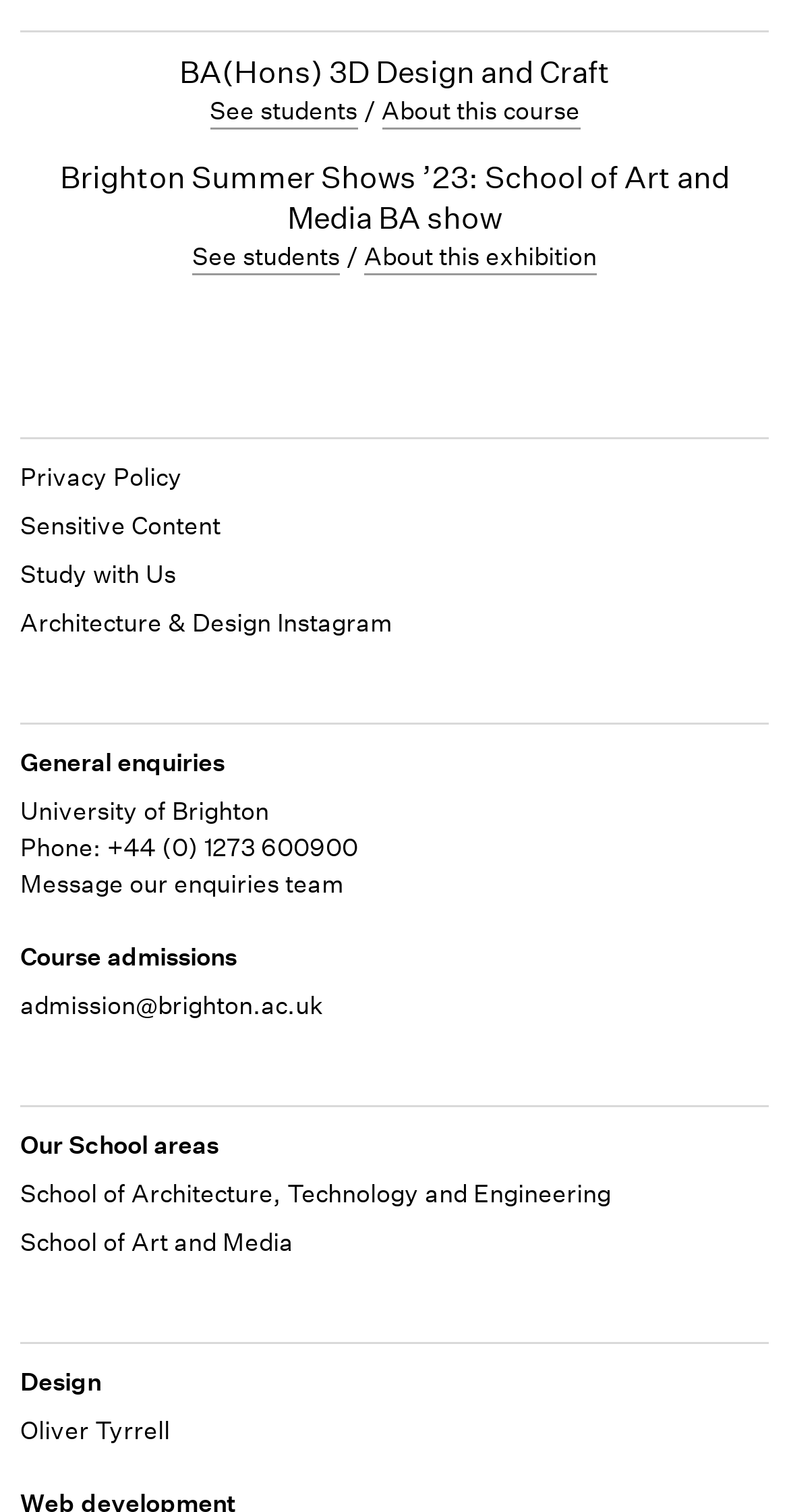Use a single word or phrase to answer the following:
What is the name of the course?

BA(Hons) 3D Design and Craft